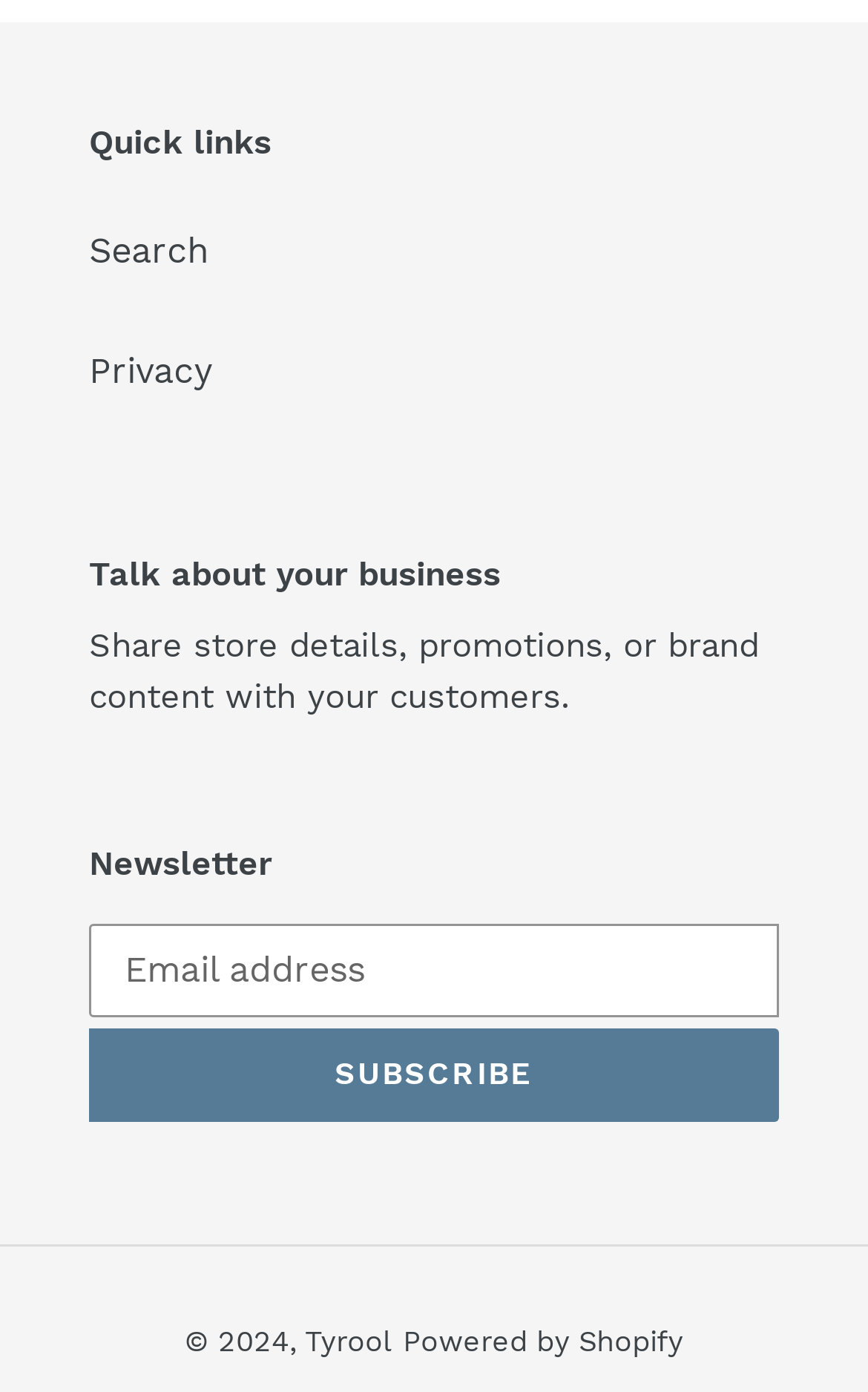What platform powers the website?
Give a single word or phrase as your answer by examining the image.

Shopify